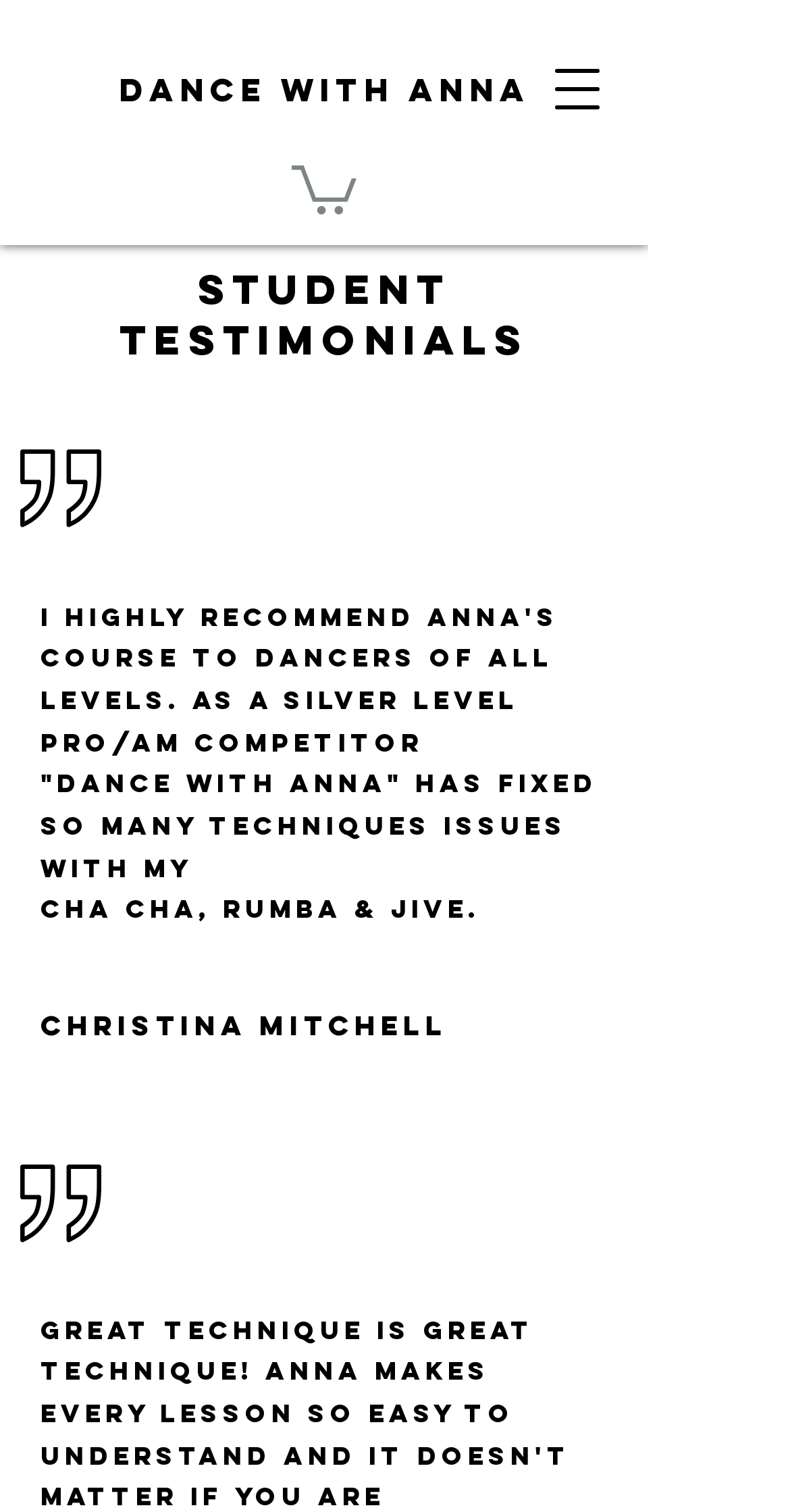What is the purpose of the button on the top right? Please answer the question using a single word or phrase based on the image.

Open navigation menu